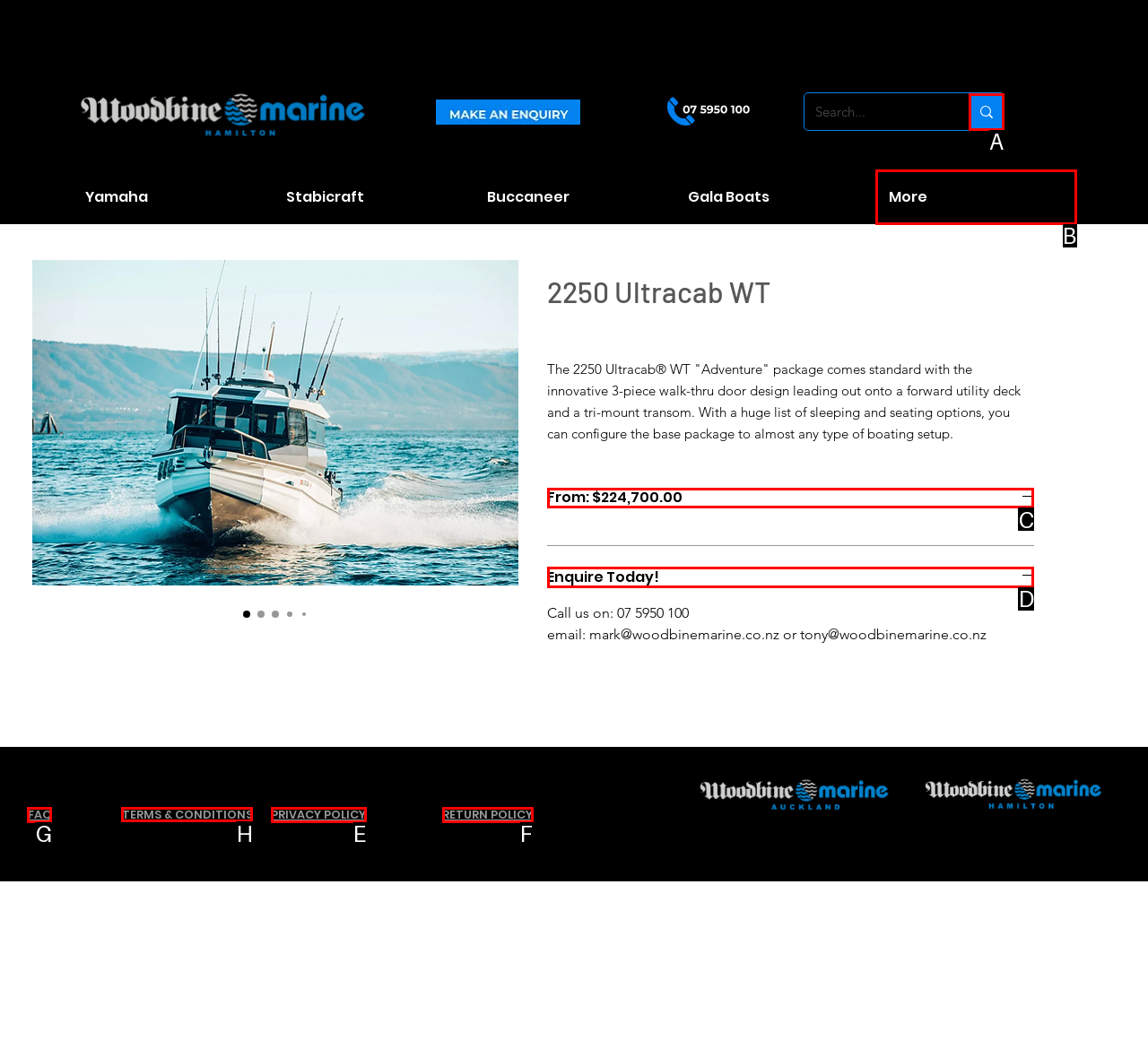From the given options, choose the one to complete the task: View TERMS & CONDITIONS
Indicate the letter of the correct option.

H